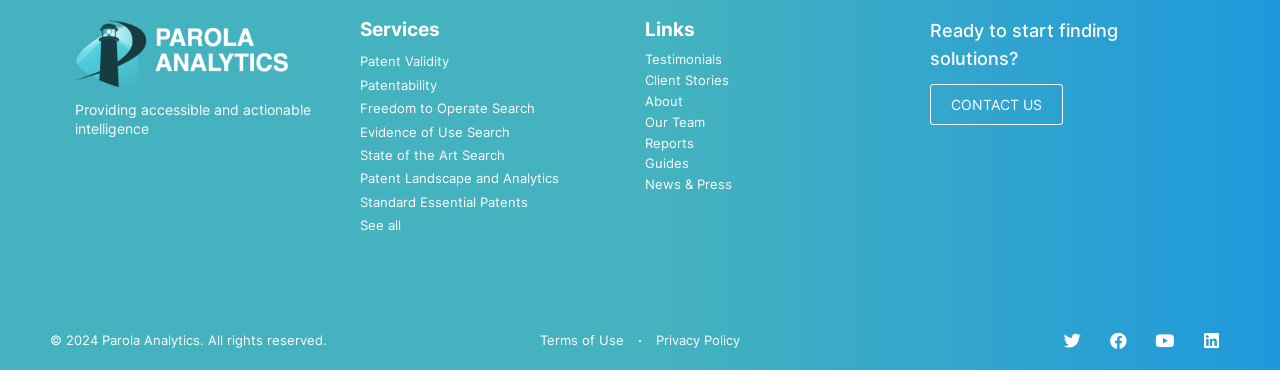What is the copyright year of Parola Analytics' content?
Look at the image and construct a detailed response to the question.

The webpage has a footer section with a copyright notice that states '© 2024 Parola Analytics. All rights reserved.', which indicates that the copyright year of Parola Analytics' content is 2024.